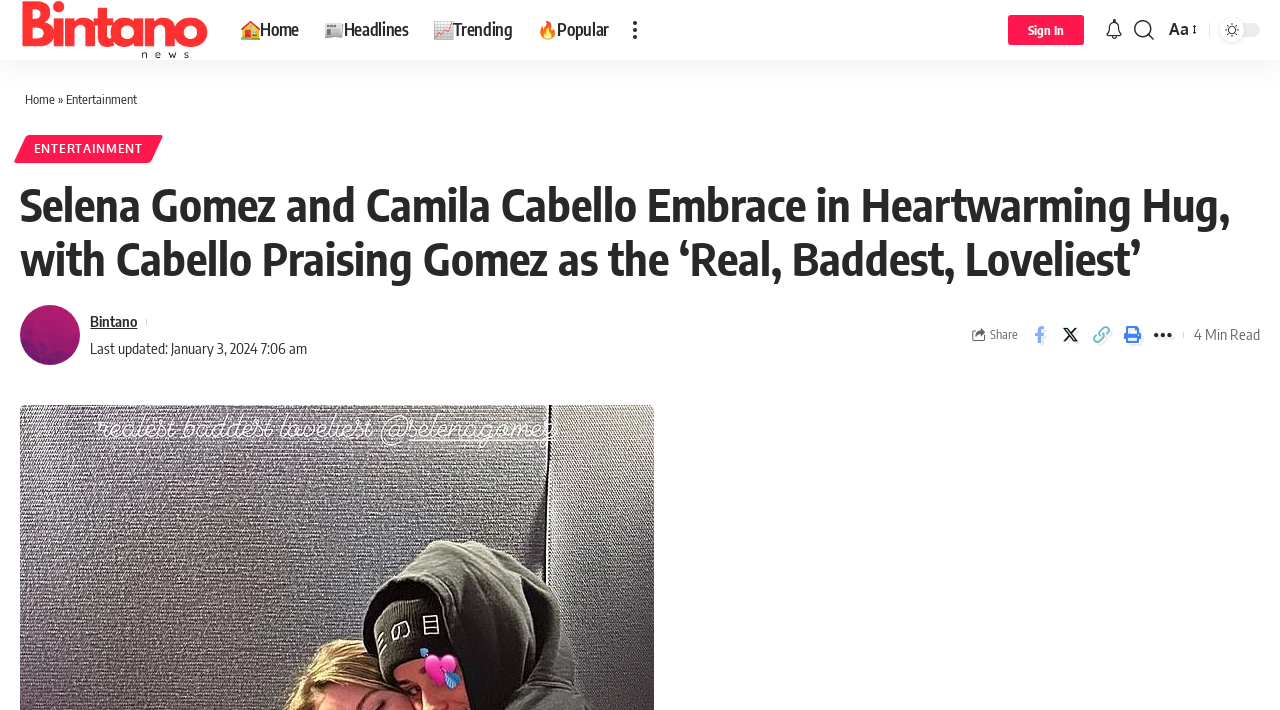Respond to the question below with a single word or phrase:
What is the name of the pop star hugging Selena Gomez?

Camila Cabello